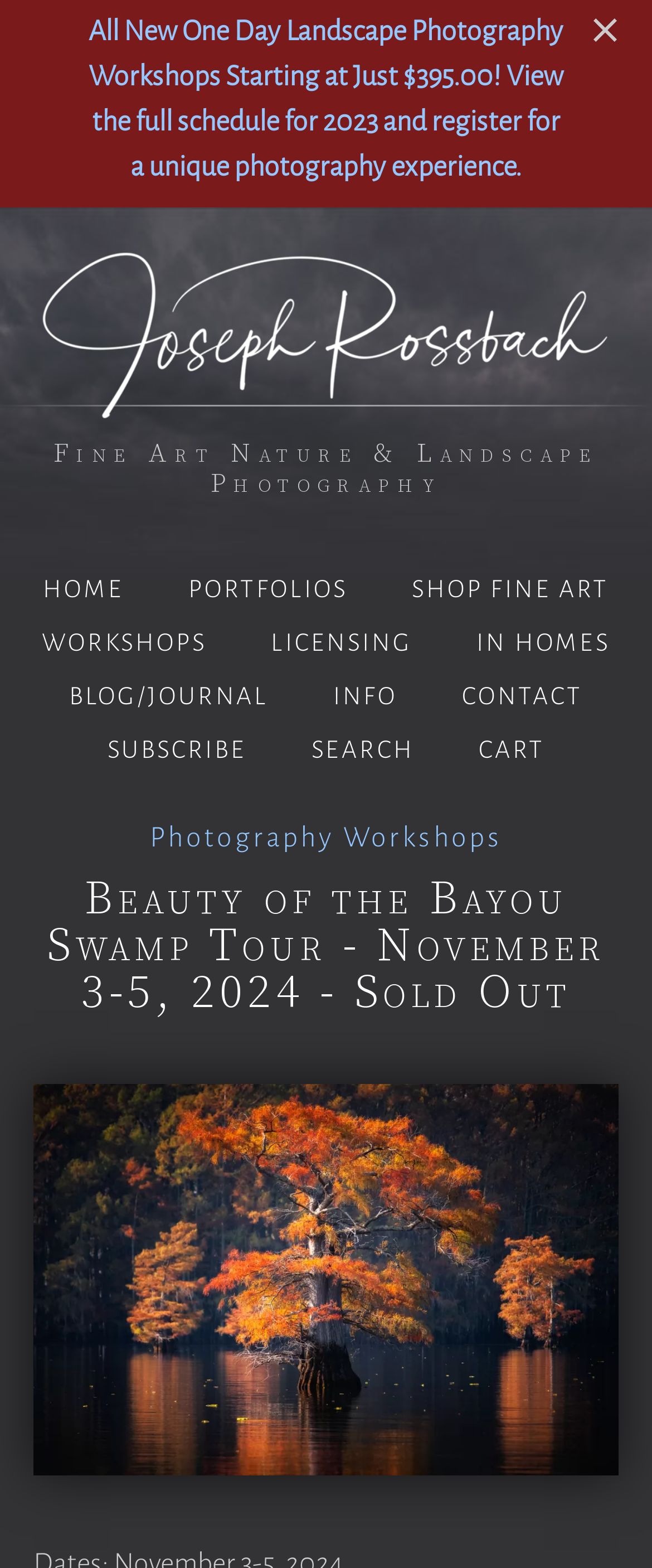What type of photography is featured on this website?
Answer the question with a single word or phrase derived from the image.

Nature and Landscape